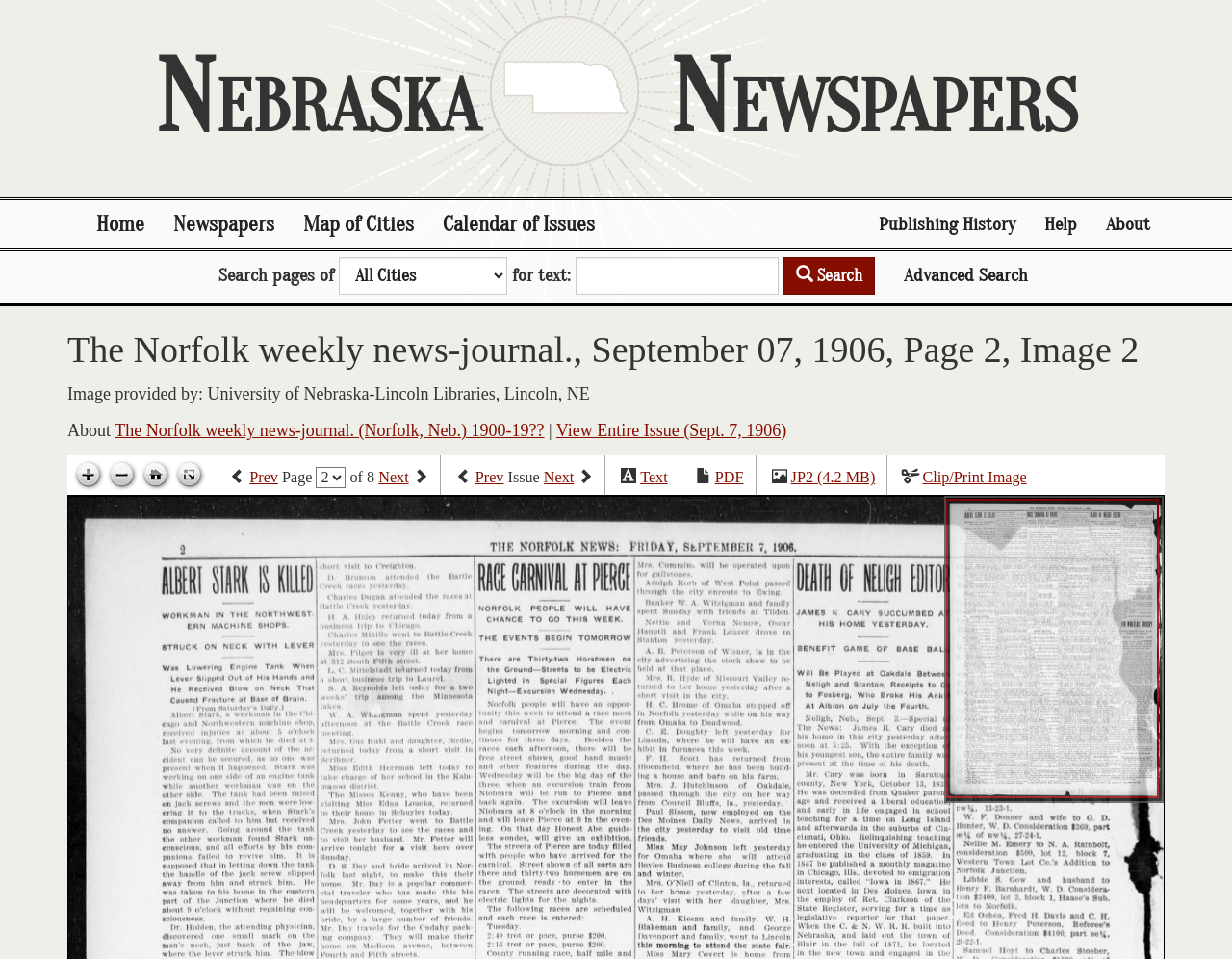Identify the bounding box coordinates for the element you need to click to achieve the following task: "Go to home page". The coordinates must be four float values ranging from 0 to 1, formatted as [left, top, right, bottom].

[0.066, 0.209, 0.129, 0.259]